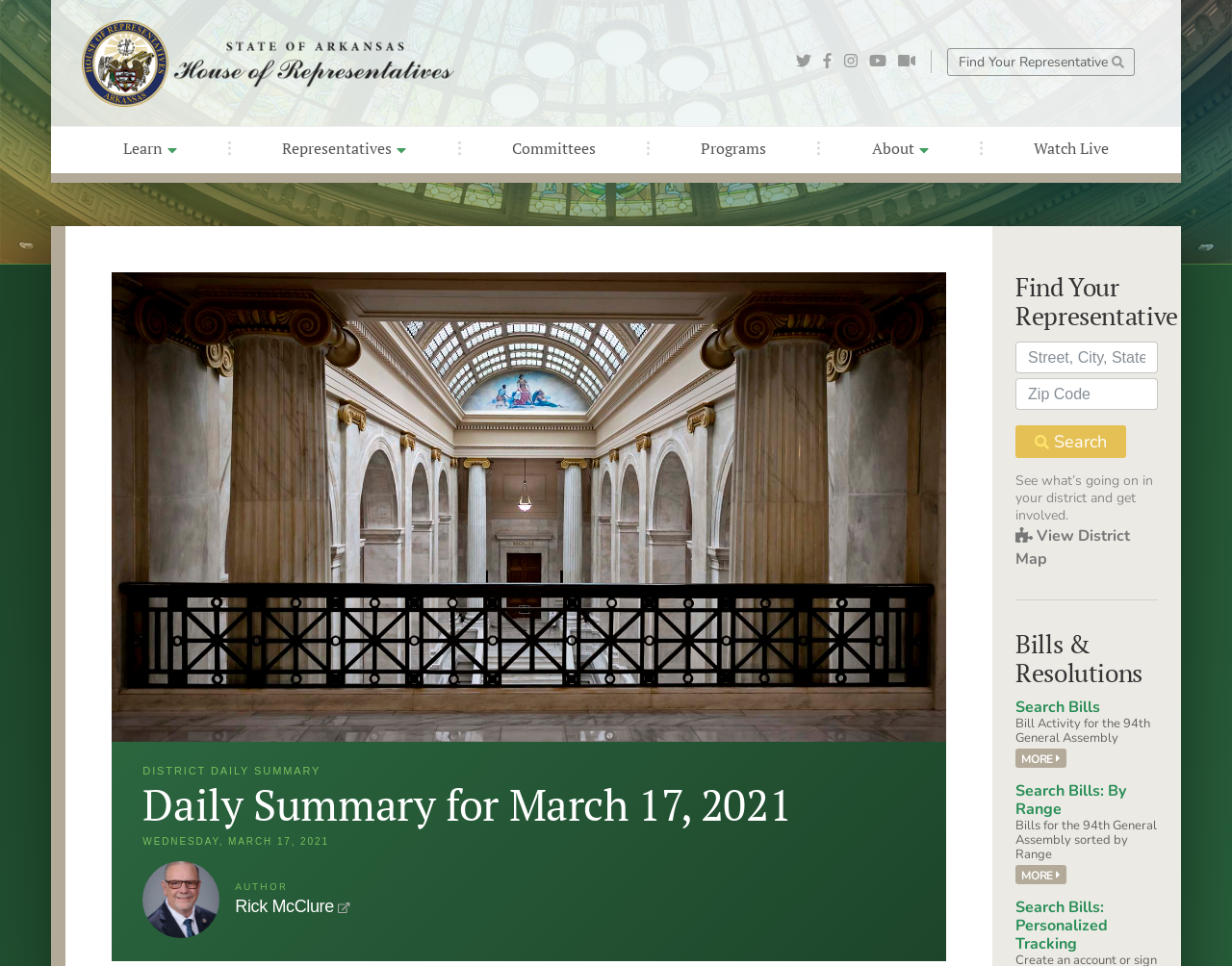What is the author of the daily summary? Based on the screenshot, please respond with a single word or phrase.

Rick McClure